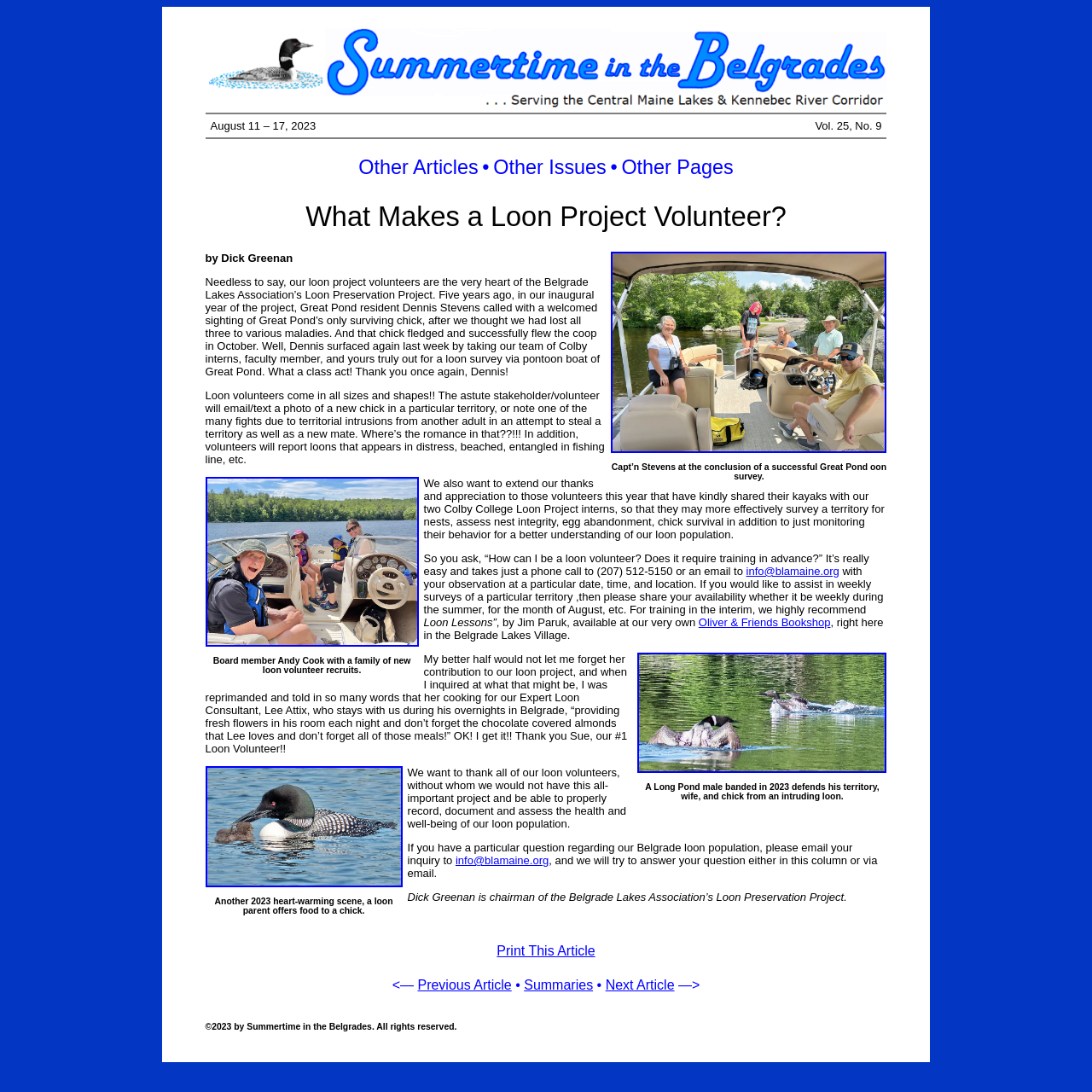Show the bounding box coordinates for the element that needs to be clicked to execute the following instruction: "Read the article 'What Makes a Loon Project Volunteer?'". Provide the coordinates in the form of four float numbers between 0 and 1, i.e., [left, top, right, bottom].

[0.188, 0.185, 0.812, 0.213]